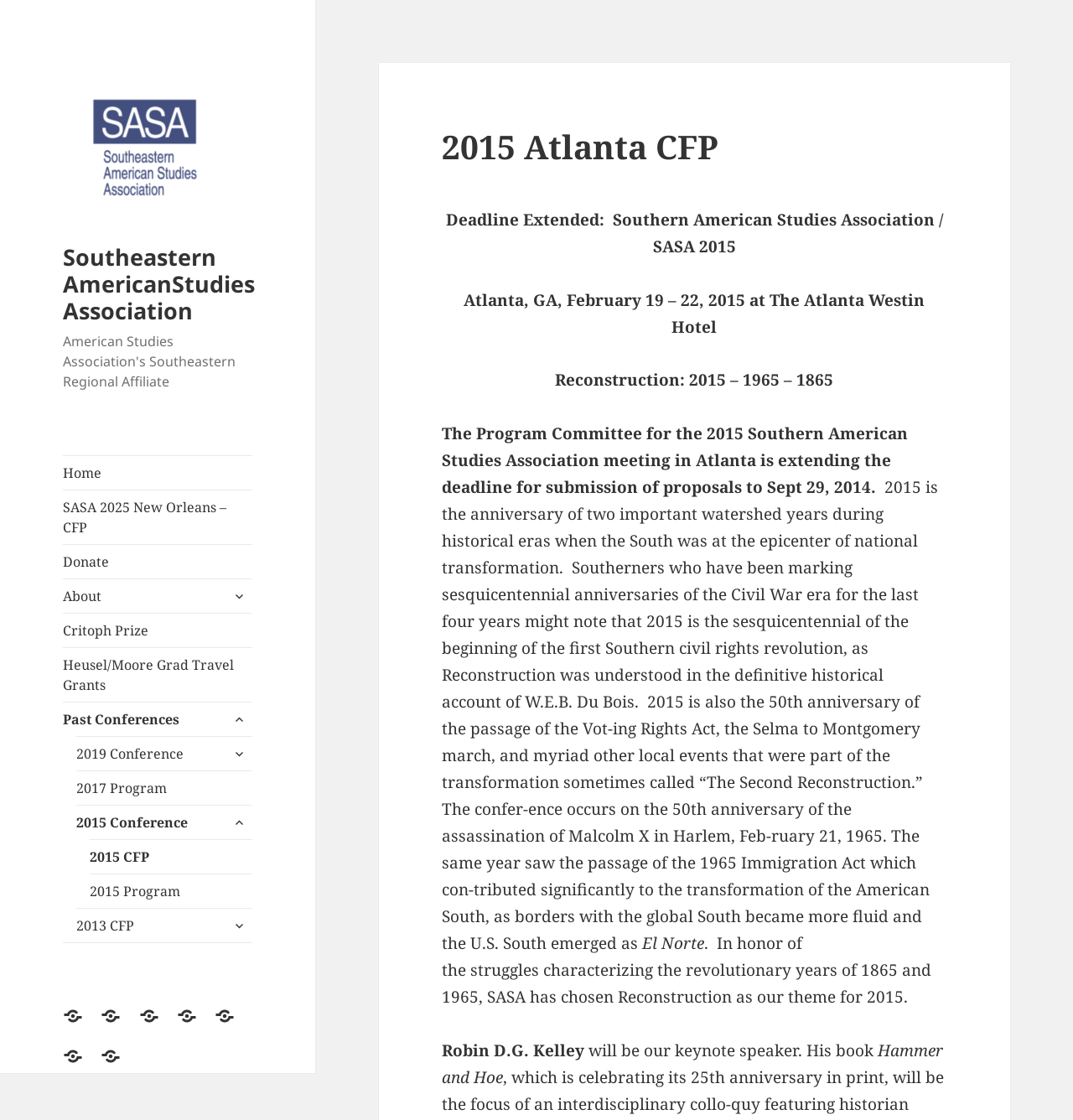Generate a comprehensive description of the webpage.

The webpage is about the 2015 Atlanta Conference of the Southeastern American Studies Association (SASA). At the top, there is a logo of SASA, accompanied by a link to the organization's homepage. Below the logo, there is a navigation menu with links to various pages, including "Home", "SASA 2025 New Orleans – CFP", "Donate", "About", and others.

The main content of the page is about the 2015 Atlanta CFP (Call for Papers). The title "2015 Atlanta CFP" is prominently displayed, followed by a brief description of the conference, including the deadline, location, and dates. The conference theme is "Reconstruction: 2015 – 1965 – 1865", and the page provides a detailed explanation of the significance of this theme, including its connection to the Civil War era, the Voting Rights Act, and the transformation of the American South.

There are several blocks of text on the page, including a message from the Program Committee, which is extending the deadline for submission of proposals to September 29, 2014. The page also mentions the keynote speaker, Robin D.G. Kelley, and his book "Hammer and Hoe".

At the bottom of the page, there are more links to related pages, including "2015 CFP", "2015 Program", and "2013 CFP". There are also some social media links and a button to expand the child menu.